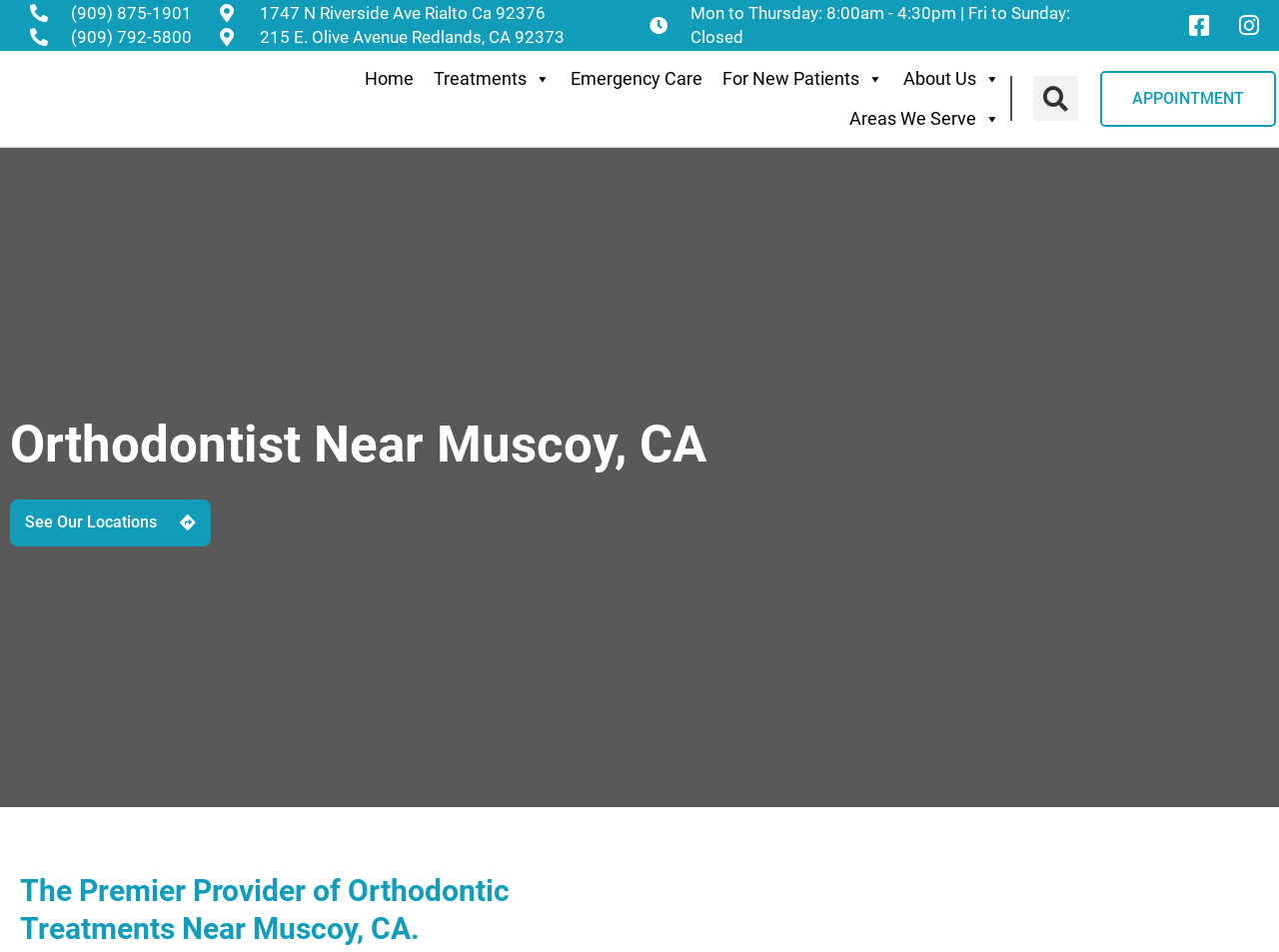Please determine the bounding box coordinates for the element that should be clicked to follow these instructions: "Search for something".

[0.808, 0.08, 0.843, 0.127]